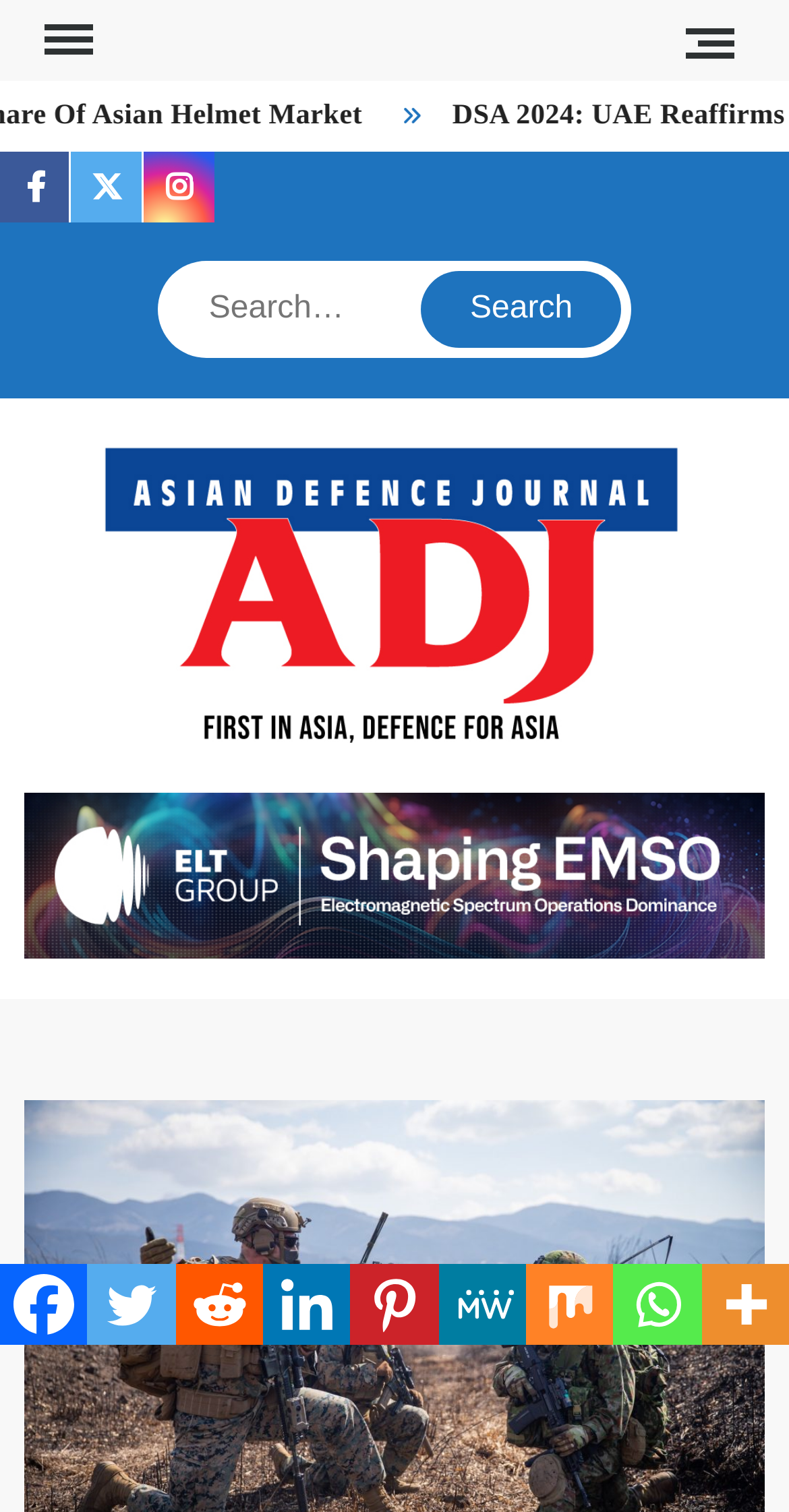What is the function of the searchbox? Look at the image and give a one-word or short phrase answer.

To search the website